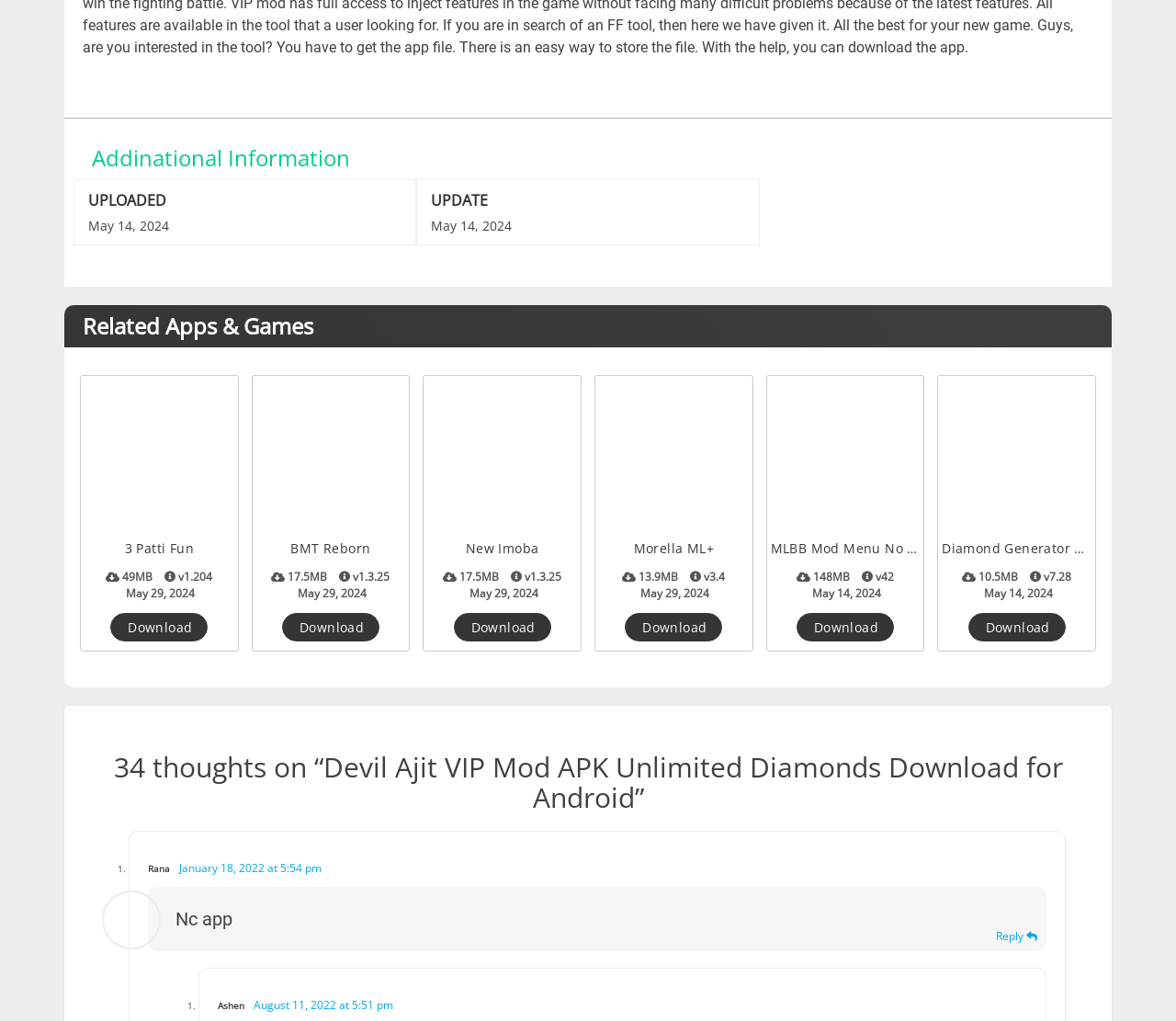Please specify the coordinates of the bounding box for the element that should be clicked to carry out this instruction: "Download BMT Reborn". The coordinates must be four float numbers between 0 and 1, formatted as [left, top, right, bottom].

[0.24, 0.601, 0.323, 0.629]